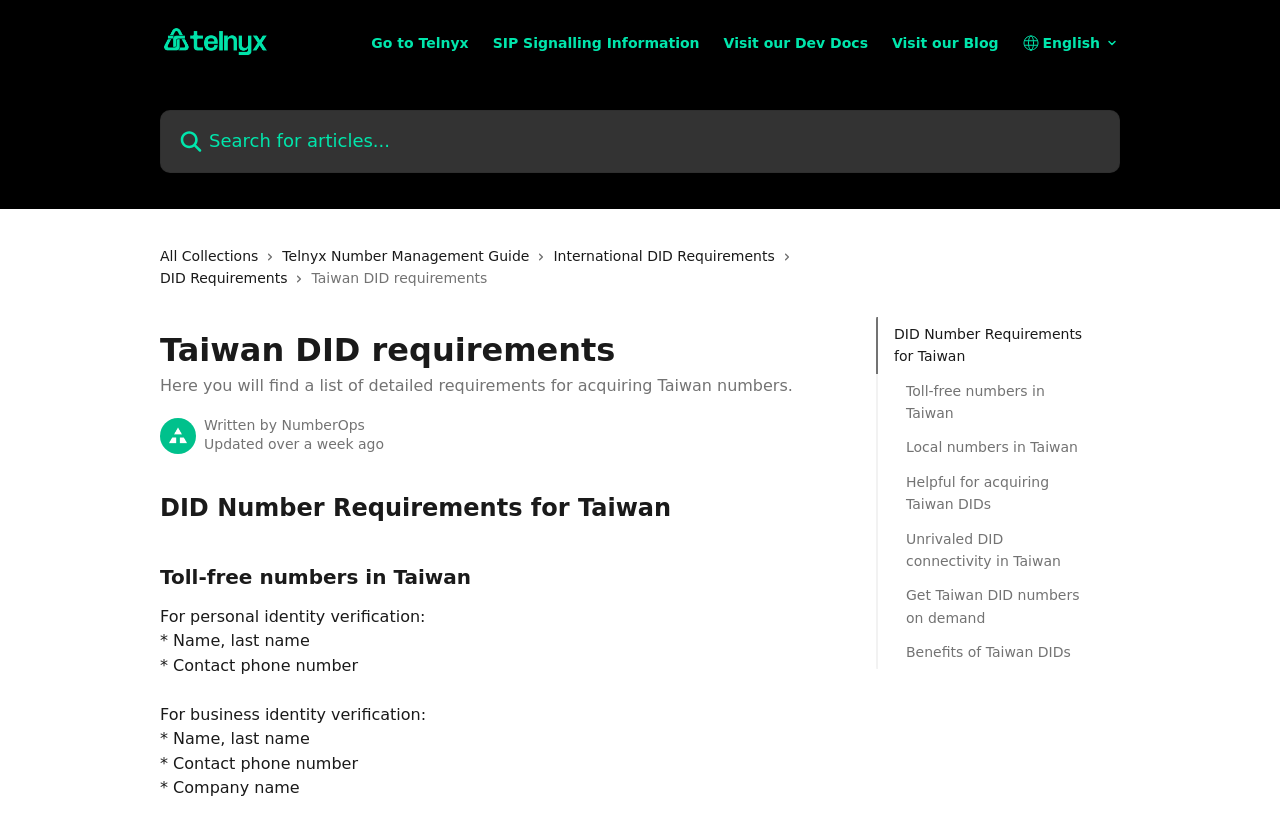Find the bounding box coordinates of the area that needs to be clicked in order to achieve the following instruction: "Visit our Dev Docs". The coordinates should be specified as four float numbers between 0 and 1, i.e., [left, top, right, bottom].

[0.565, 0.044, 0.678, 0.061]